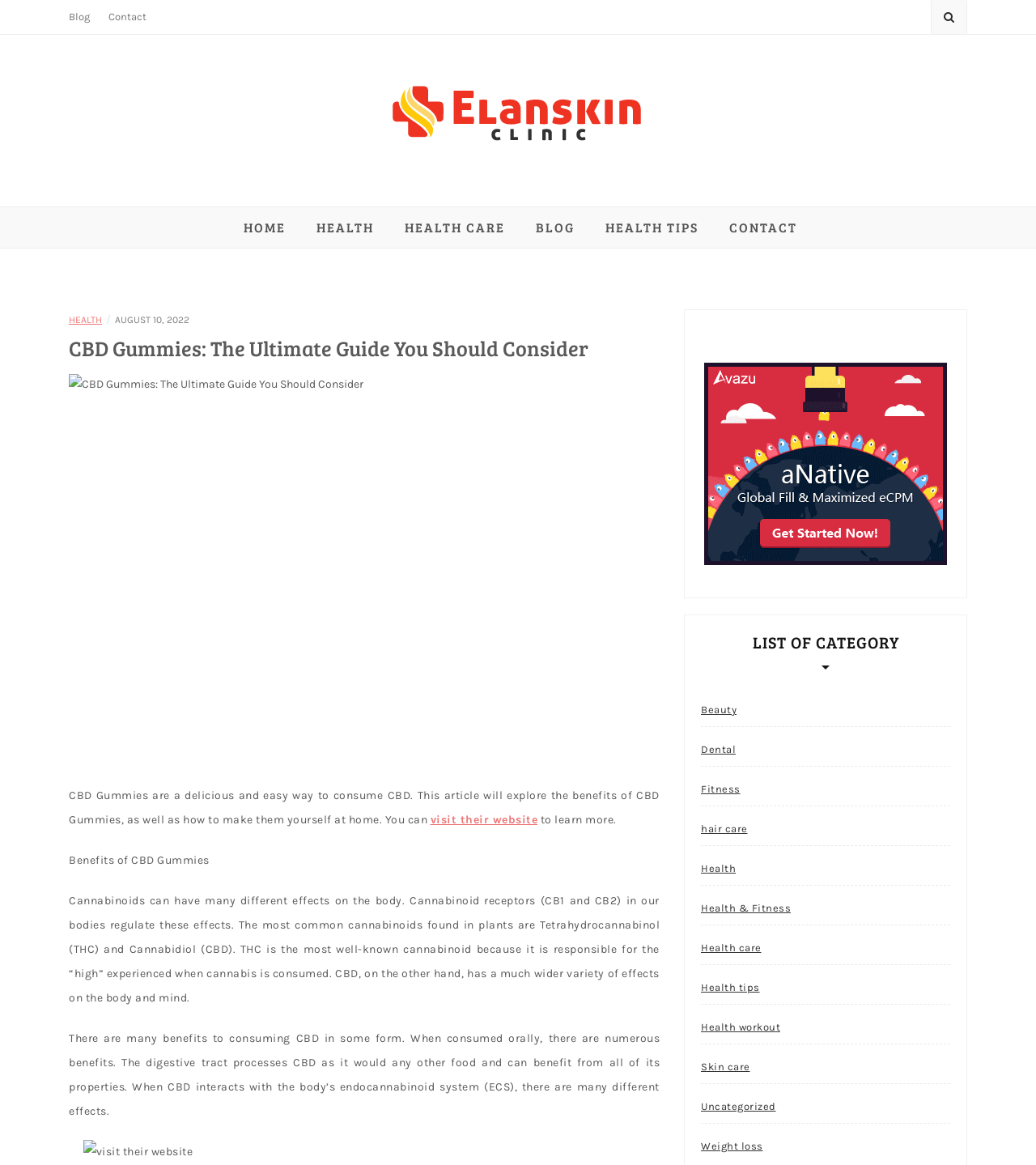Please mark the bounding box coordinates of the area that should be clicked to carry out the instruction: "Click the 'Blog' link".

[0.066, 0.009, 0.087, 0.019]